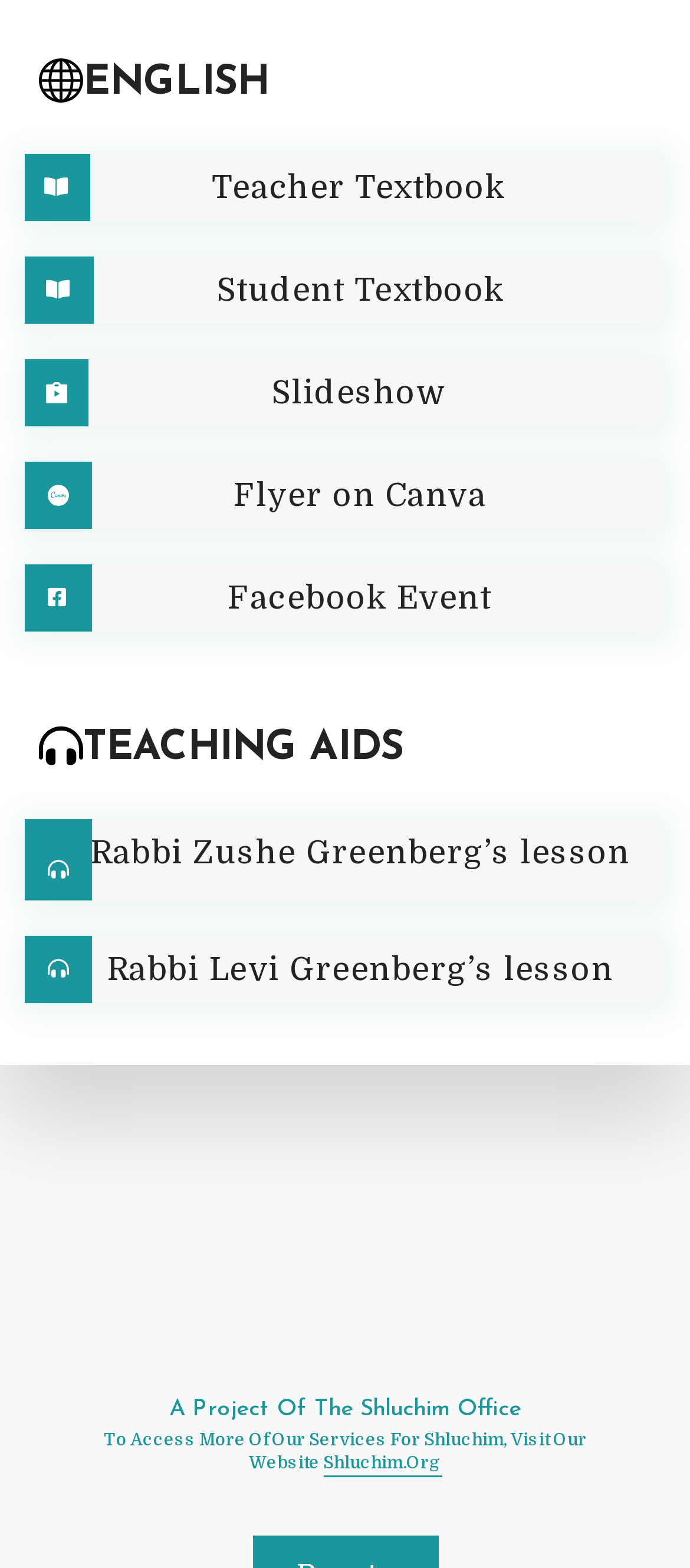Please identify the bounding box coordinates of the element I should click to complete this instruction: 'Visit Shluchim.Org'. The coordinates should be given as four float numbers between 0 and 1, like this: [left, top, right, bottom].

[0.468, 0.926, 0.64, 0.942]